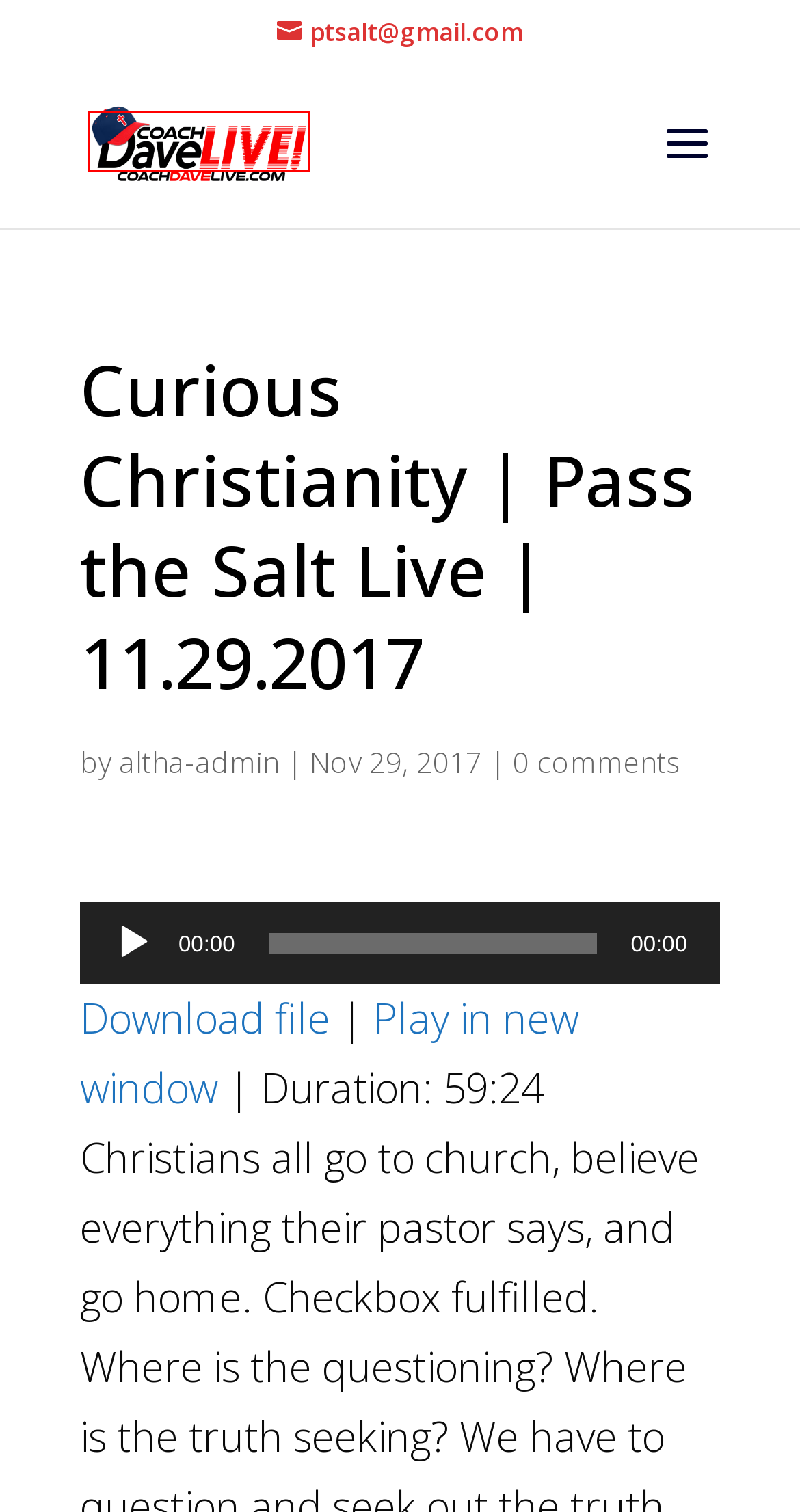You have a screenshot of a webpage, and a red bounding box highlights an element. Select the webpage description that best fits the new page after clicking the element within the bounding box. Options are:
A. What If You Are Wrong? - Pass the Salt Ministries
B. Friends of Pass The Salt Ministries - Pass the Salt Ministries
C. Donate - Pass the Salt Ministries
D. THE WAR TIME CHURCH | 5-9-2024 - Coach Dave LIVE
E. altha-admin, Author at Pass the Salt Ministries
F. Coach Dave LIVE | 3-16-2022 | 2 LIES AND A TRUTH - AUDIO ONLY - Pass the Salt Ministries
G. Shop - Pass the Salt Ministries
H. Home - Pass the Salt Ministries

H